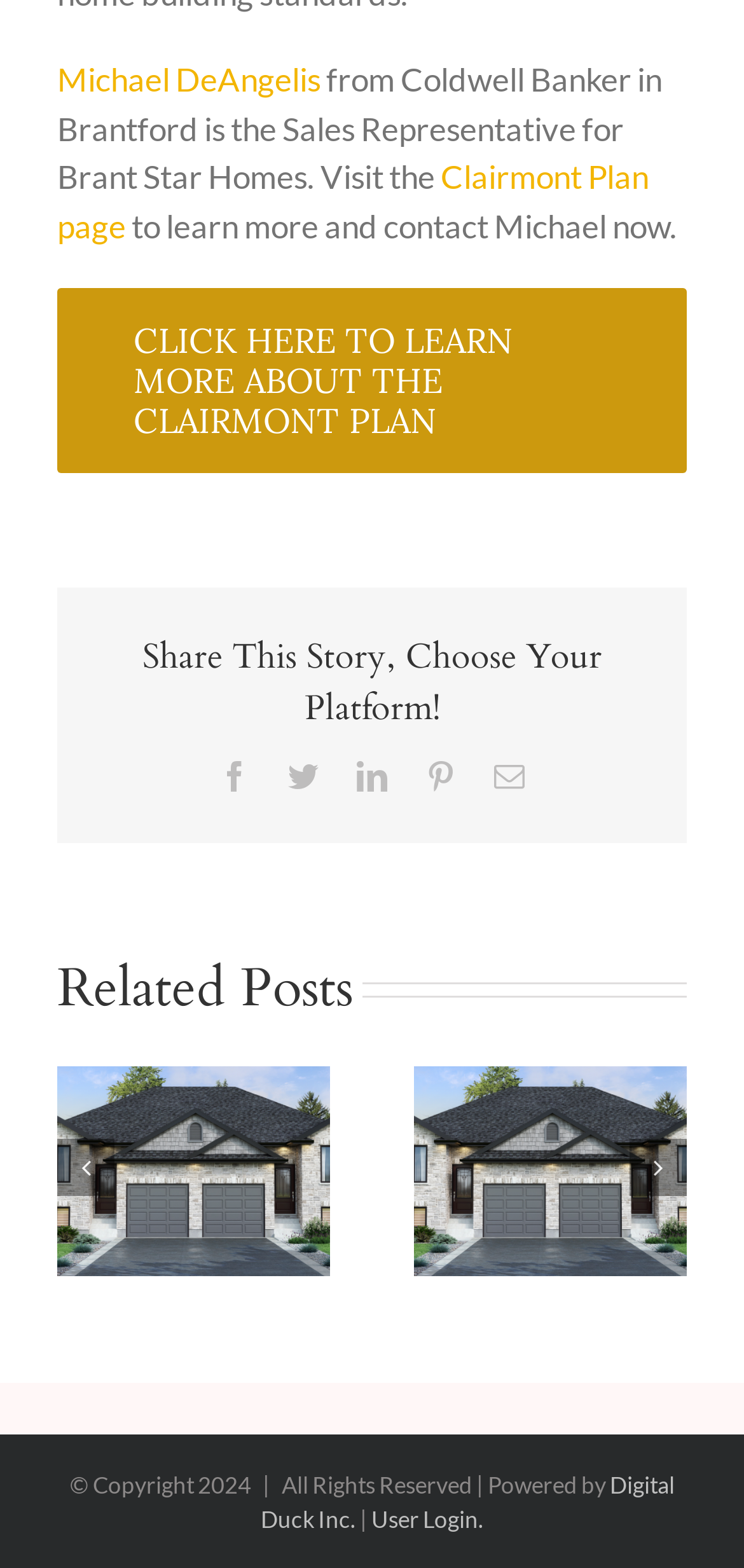Who is the sales representative for Brant Star Homes?
Using the image as a reference, give an elaborate response to the question.

The answer can be found in the first paragraph of the webpage, where it is stated that 'Michael DeAngelis from Coldwell Banker in Brantford is the Sales Representative for Brant Star Homes.'